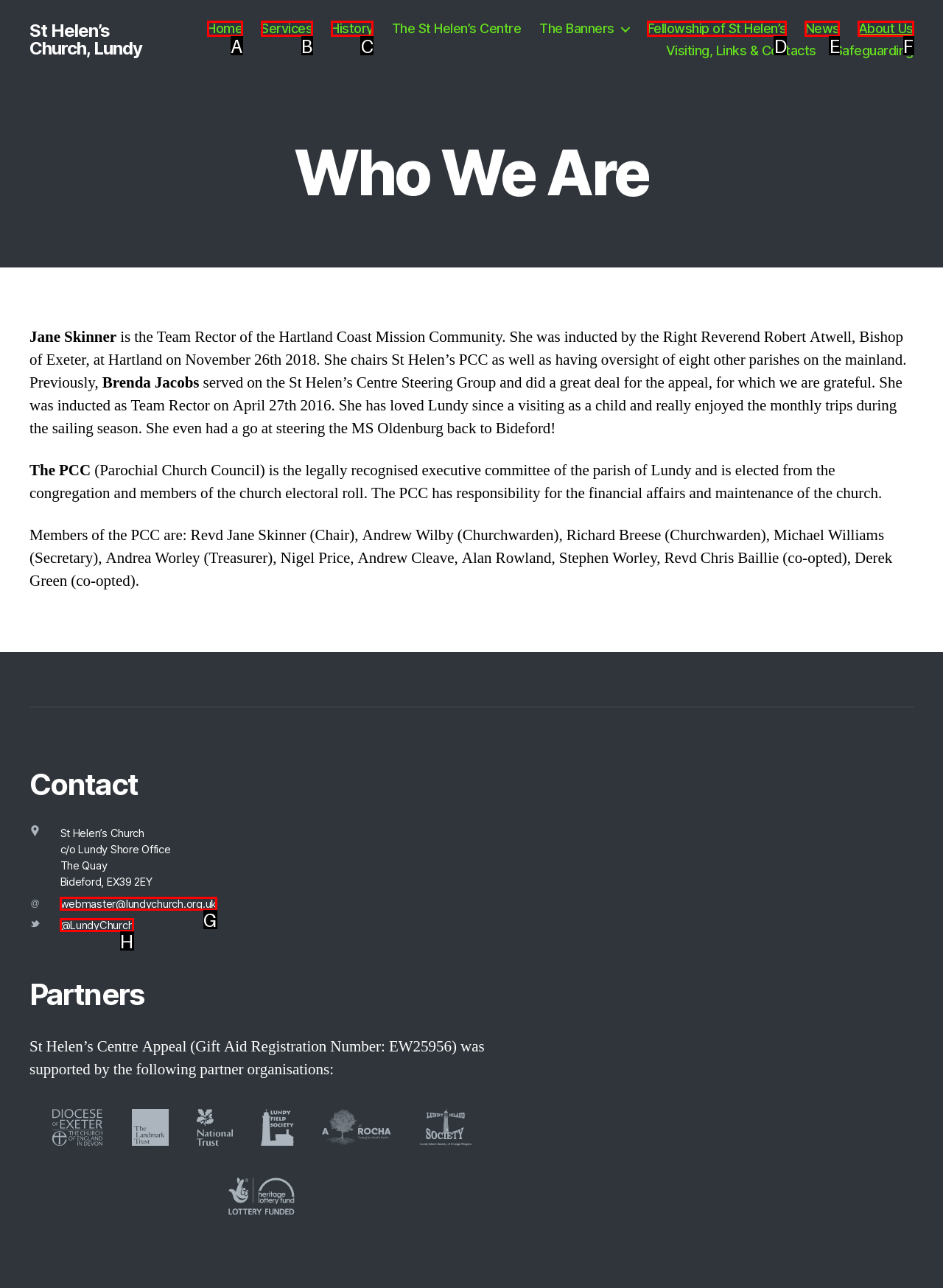Using the provided description: News, select the most fitting option and return its letter directly from the choices.

E